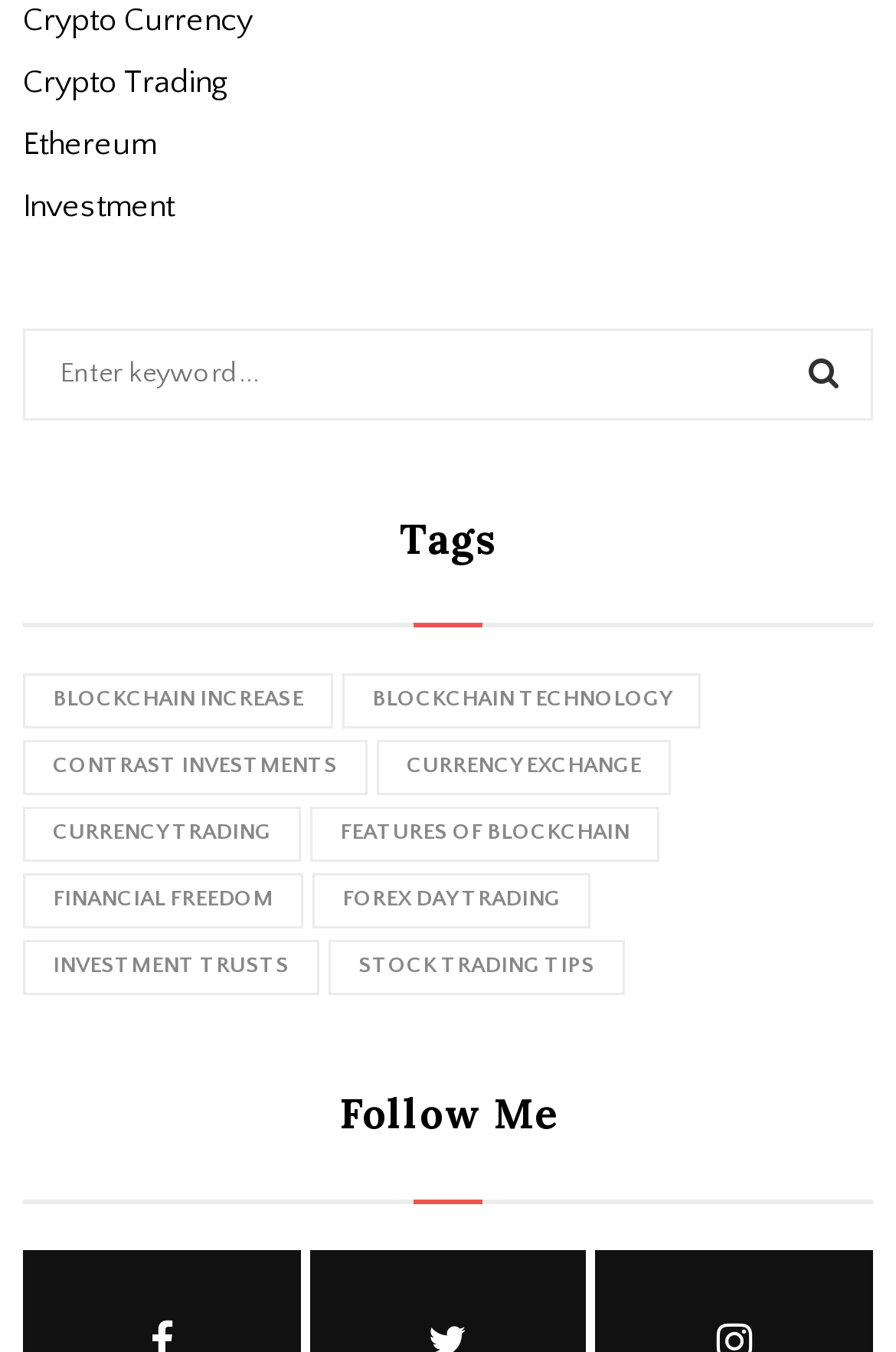What is the first link on the webpage?
Answer the question with detailed information derived from the image.

I looked at the top-most link on the webpage and found that it is labeled as 'Crypto Currency'.